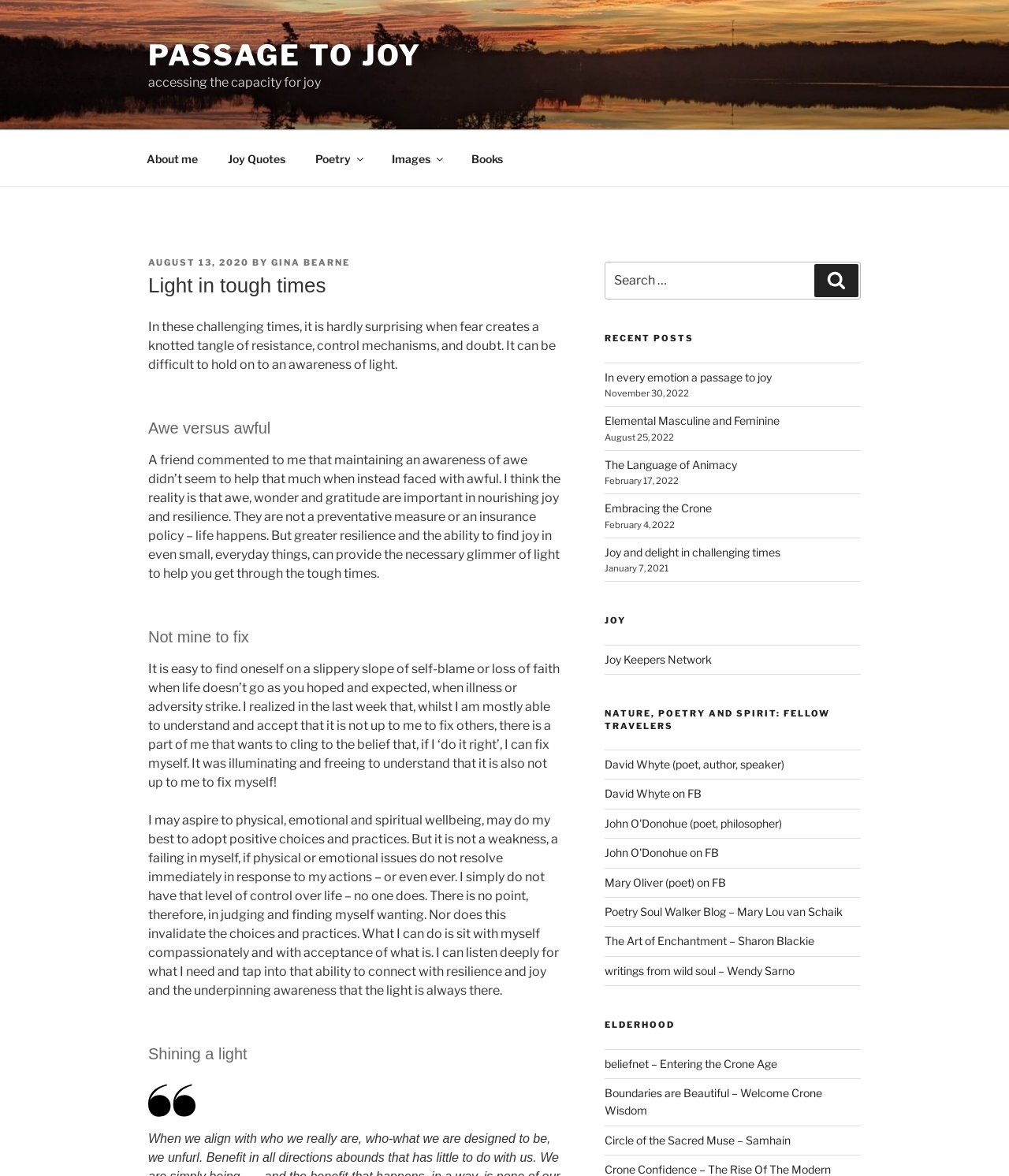Determine the bounding box coordinates of the UI element described below. Use the format (top-left x, top-left y, bottom-right x, bottom-right y) with floating point numbers between 0 and 1: Poetry

[0.298, 0.118, 0.372, 0.151]